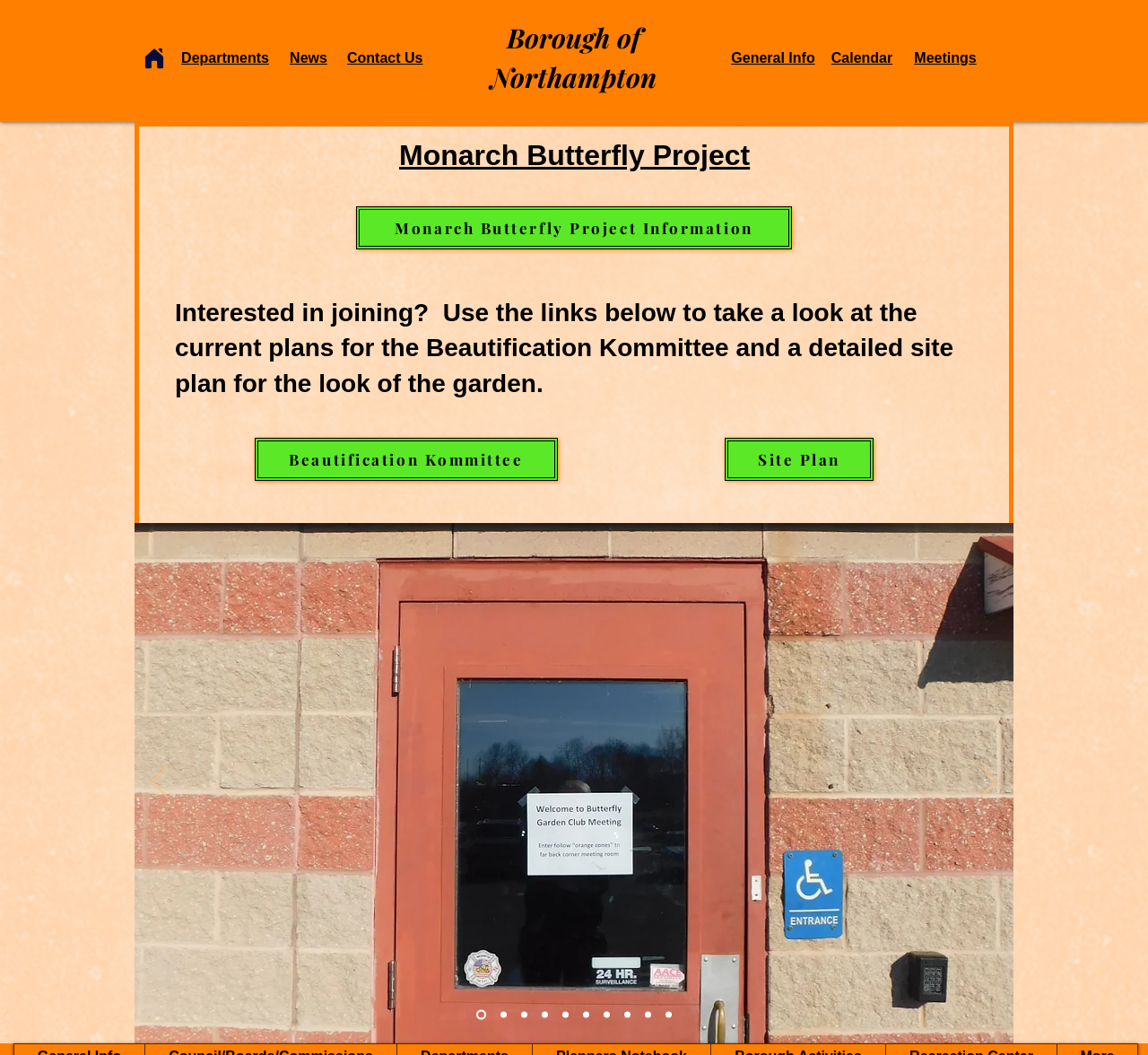What is the purpose of the 'Previous' and 'Next' buttons?
Provide an in-depth and detailed explanation in response to the question.

I inferred the purpose of the 'Previous' and 'Next' buttons by looking at their location inside the 'Slideshow' region and their proximity to the navigation links labeled as 'Slide 1' to 'Slide 10', which suggests that they are used to navigate the slideshow.